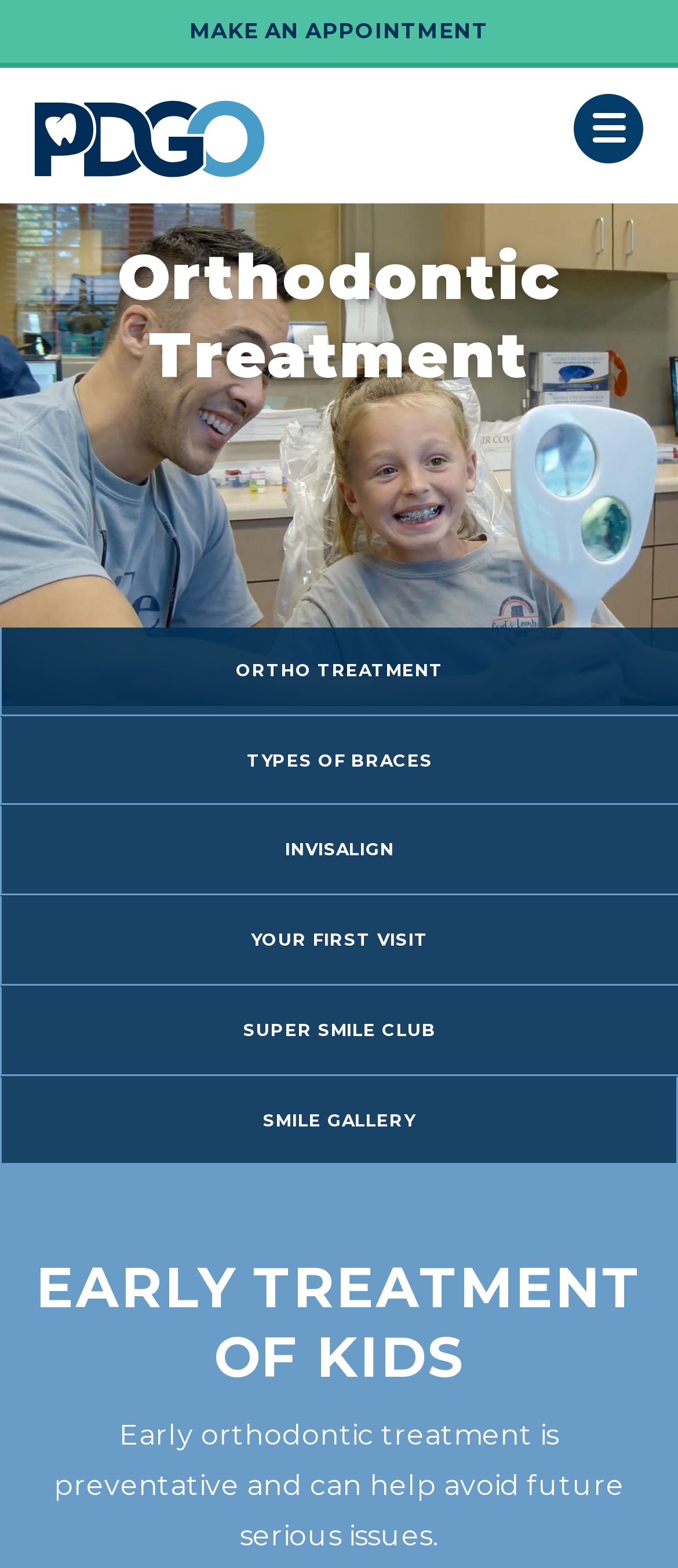Find the bounding box of the element with the following description: "Your First Visit". The coordinates must be four float numbers between 0 and 1, formatted as [left, top, right, bottom].

[0.003, 0.572, 1.0, 0.627]